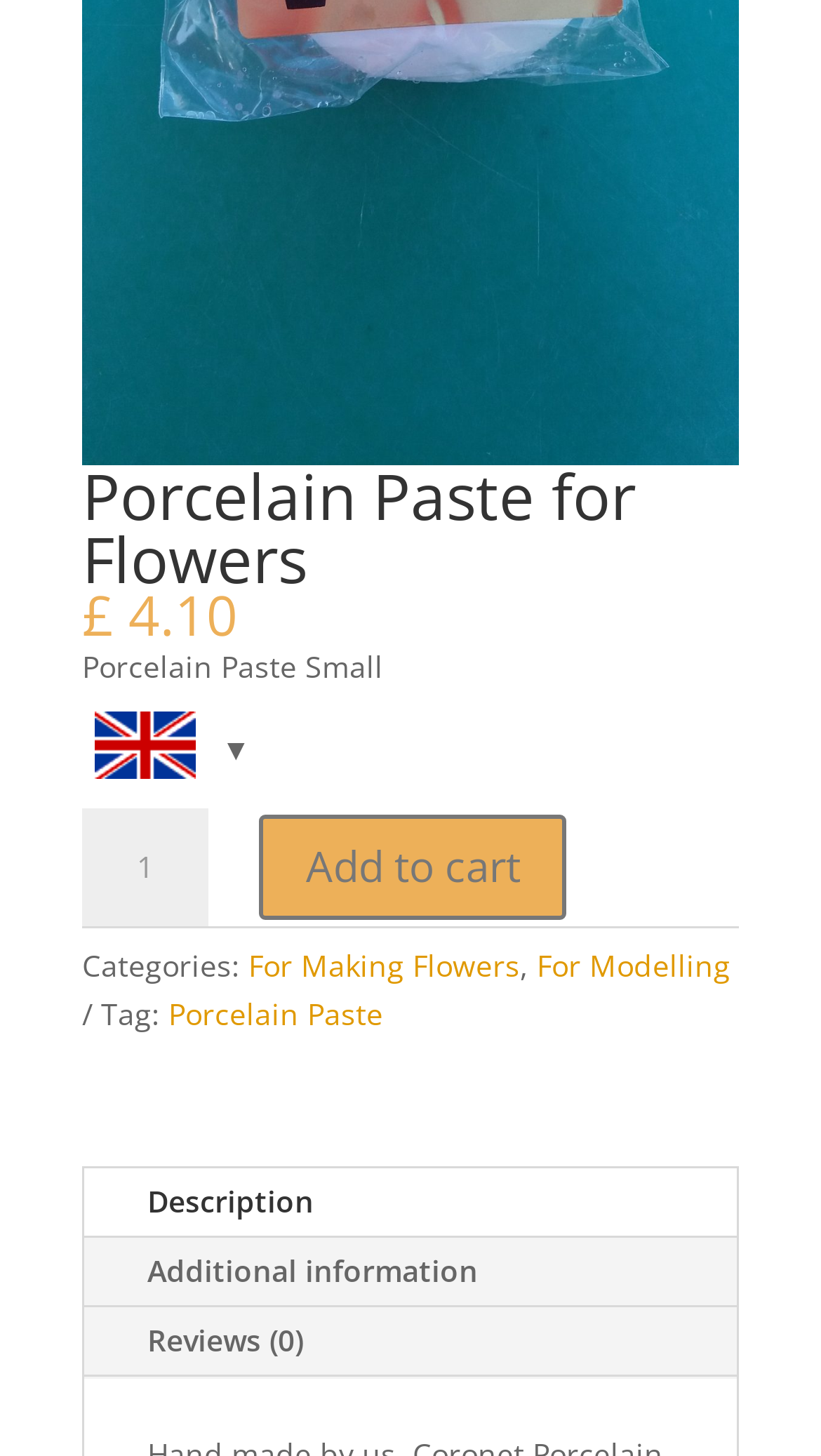What is the tag associated with Porcelain Paste for Flowers?
Refer to the screenshot and answer in one word or phrase.

Porcelain Paste